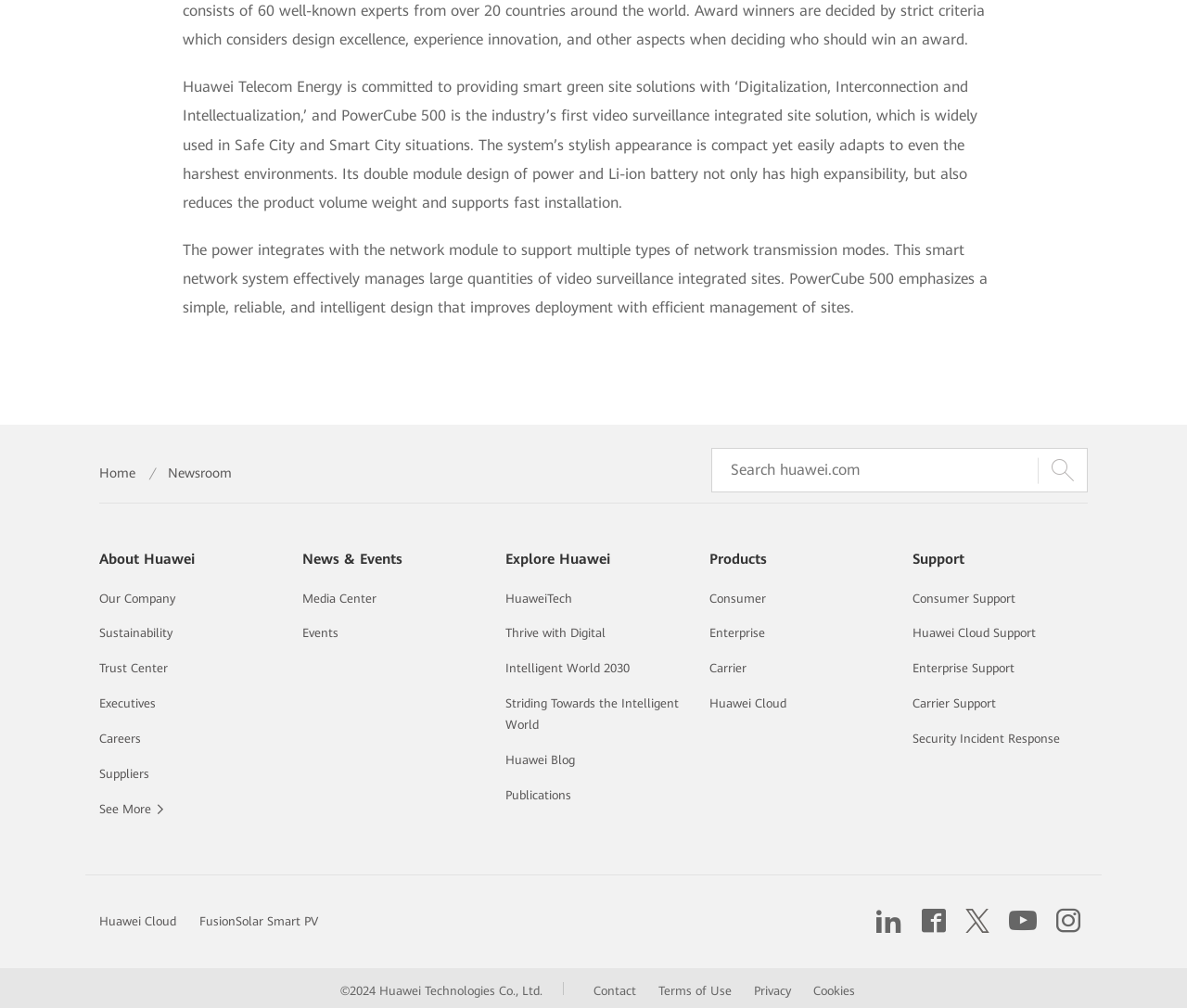What is Huawei Telecom Energy committed to providing?
Identify the answer in the screenshot and reply with a single word or phrase.

smart green site solutions